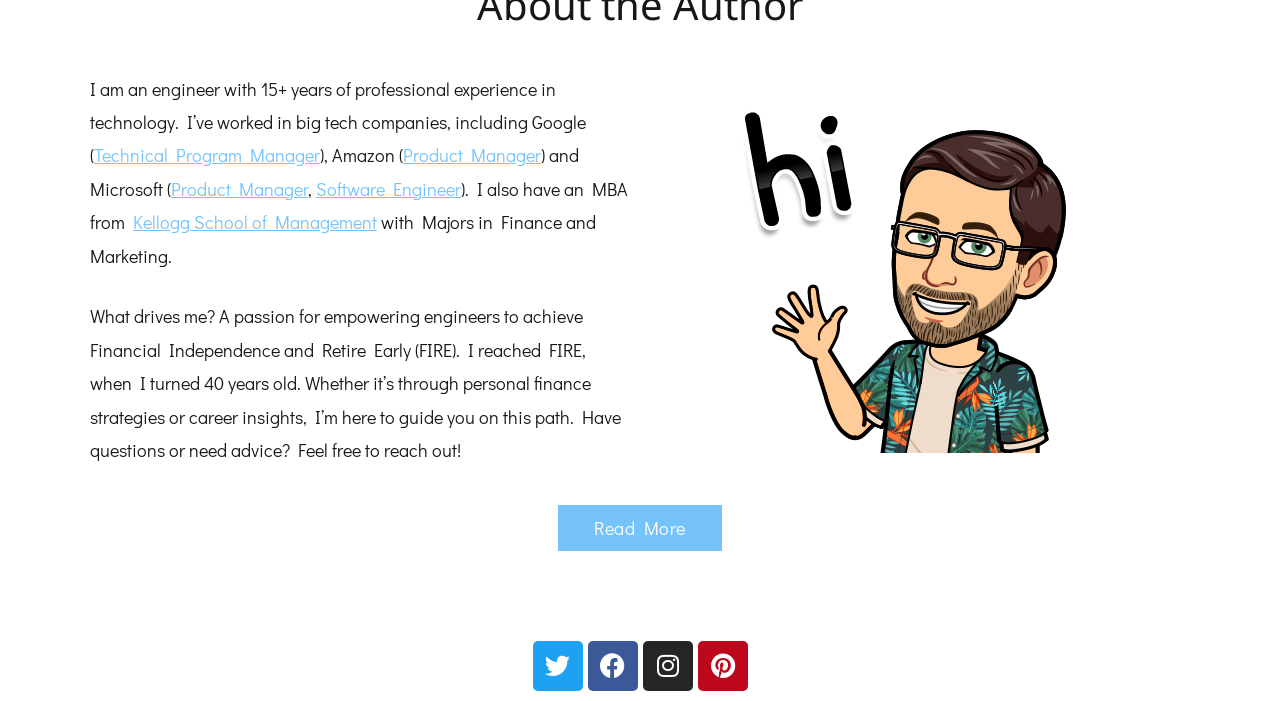What is the author's profession?
Examine the image closely and answer the question with as much detail as possible.

The author mentions that they are an engineer with 15+ years of professional experience in technology, having worked in big tech companies like Google, Amazon, and Microsoft.